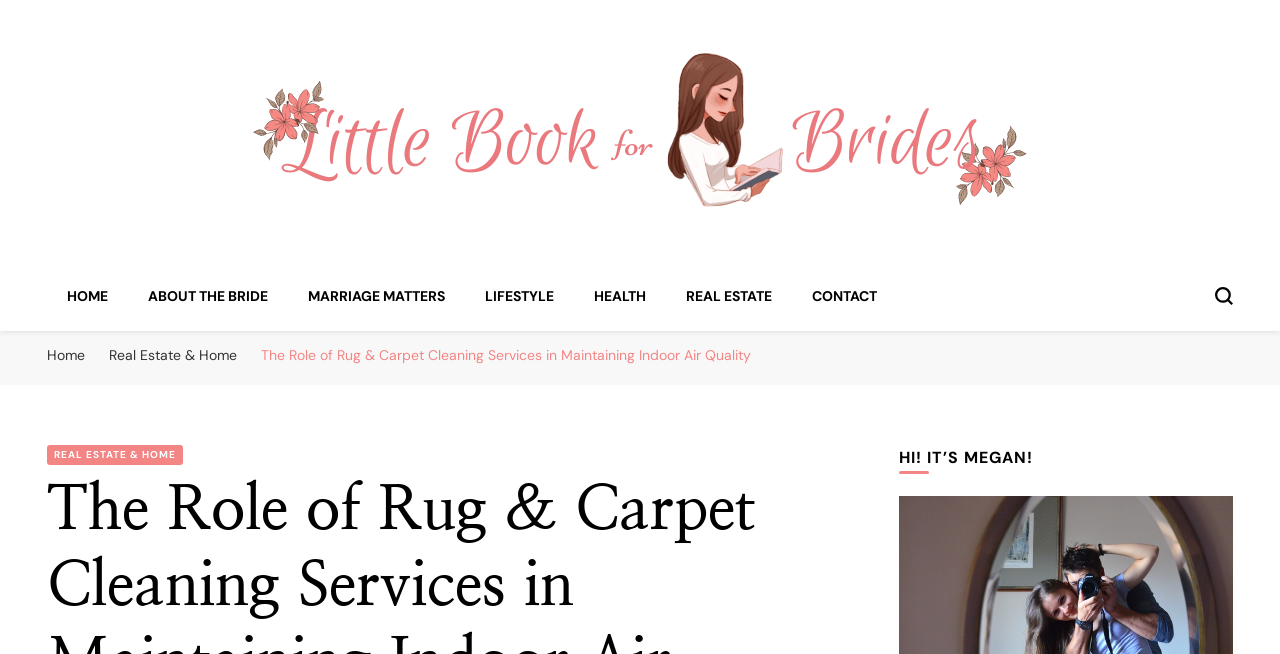Provide an in-depth caption for the contents of the webpage.

The webpage appears to be a blog or article page from "Little Book for Brides" website. At the top, there is a logo of "Little Book for Brides" with a link to the homepage, accompanied by an image of the same logo. Below the logo, there is a navigation menu with links to various sections of the website, including "HOME", "ABOUT THE BRIDE", "MARRIAGE MATTERS", "LIFESTYLE", "HEALTH", "REAL ESTATE", and "CONTACT". 

On the top right corner, there is a search form toggle button with an icon. Below the navigation menu, there are two columns of links. The left column has links to "Home" and "Real Estate & Home", while the right column has a link to the current article, "The Role of Rug & Carpet Cleaning Services in Maintaining Indoor Air Quality". 

Further down, there is a heading that reads "HI! IT’S MEGAN!", which appears to be a greeting or introduction from the author. The main content of the article is not explicitly described in the accessibility tree, but based on the meta description, it seems to discuss the importance of indoor air quality and the role of rug and carpet cleaning services in maintaining a healthy and comfortable living environment.